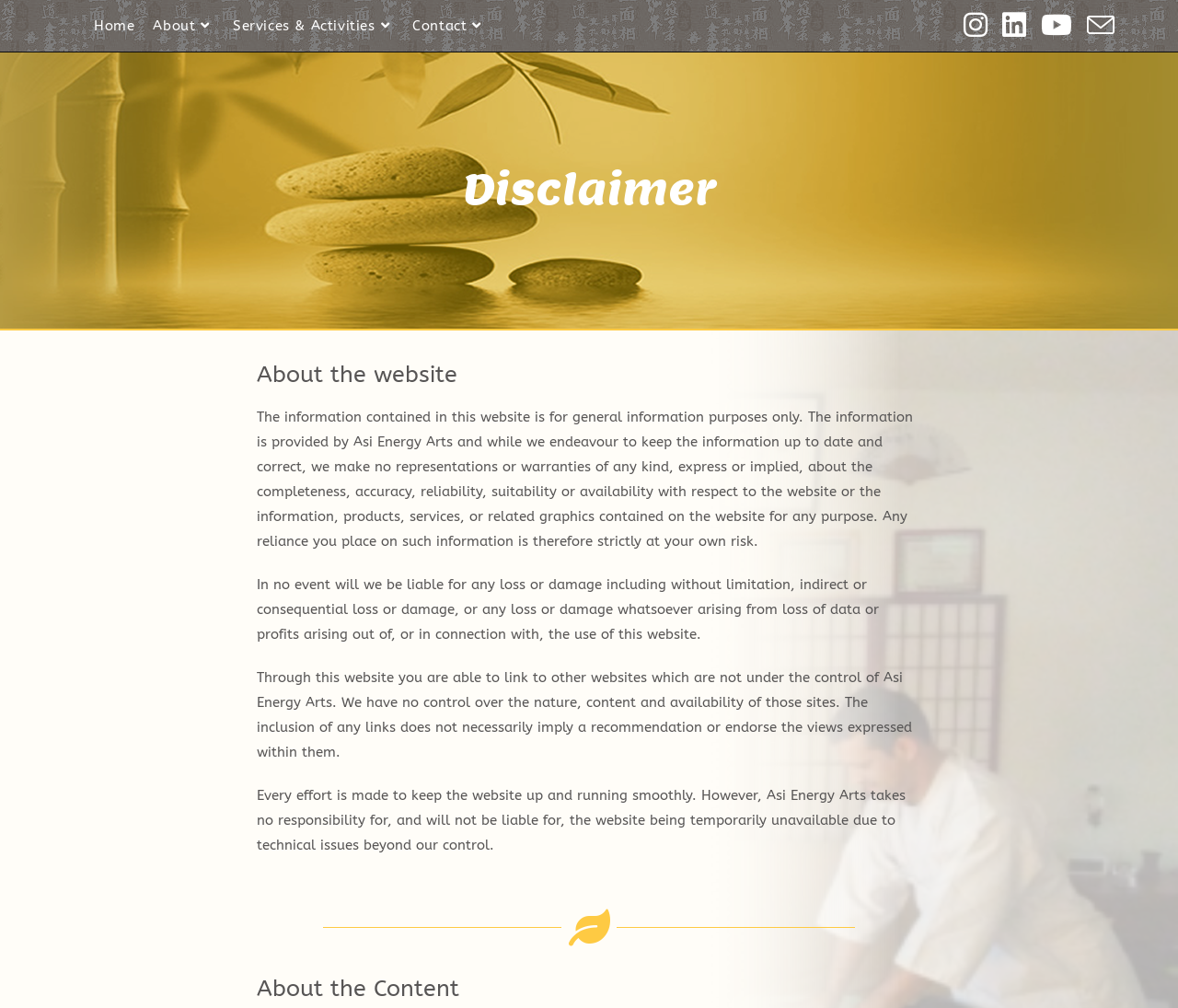From the screenshot, find the bounding box of the UI element matching this description: "About". Supply the bounding box coordinates in the form [left, top, right, bottom], each a float between 0 and 1.

[0.122, 0.007, 0.19, 0.044]